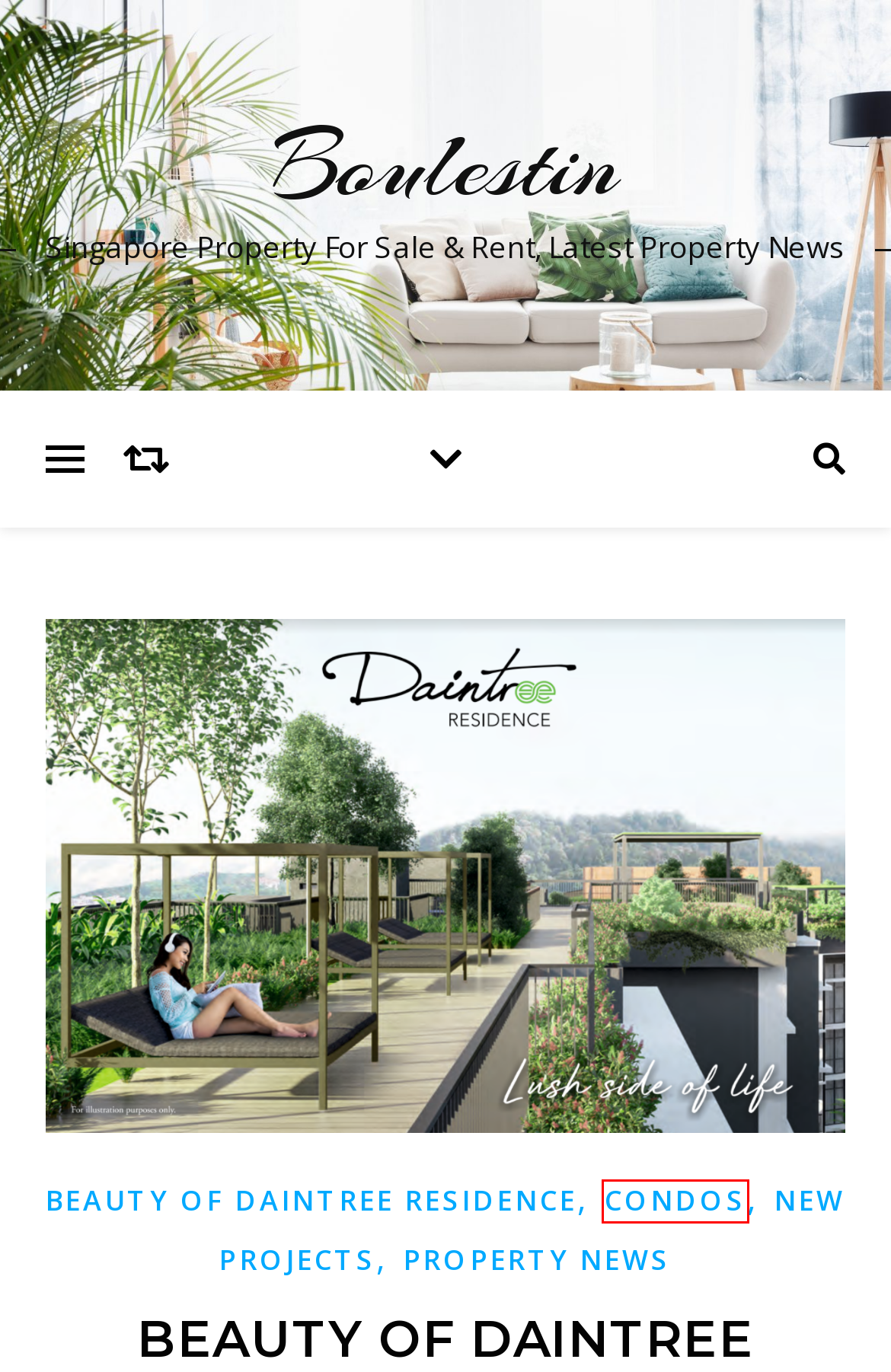You are given a screenshot of a webpage within which there is a red rectangle bounding box. Please choose the best webpage description that matches the new webpage after clicking the selected element in the bounding box. Here are the options:
A. Property News Archives - Boulestin
B. Boulestin - Singapore Property For Sale & Rent, Latest Property News
C. Workstation utilisation rates in Q1 up 15% year over year
D. Condos Archives - Boulestin
E. Beauty of Daintree Residence Archives - Boulestin
F. cheap_property Archives - Boulestin
G. New Projects Archives - Boulestin
H. Terms and Conditions - Boulestin

D